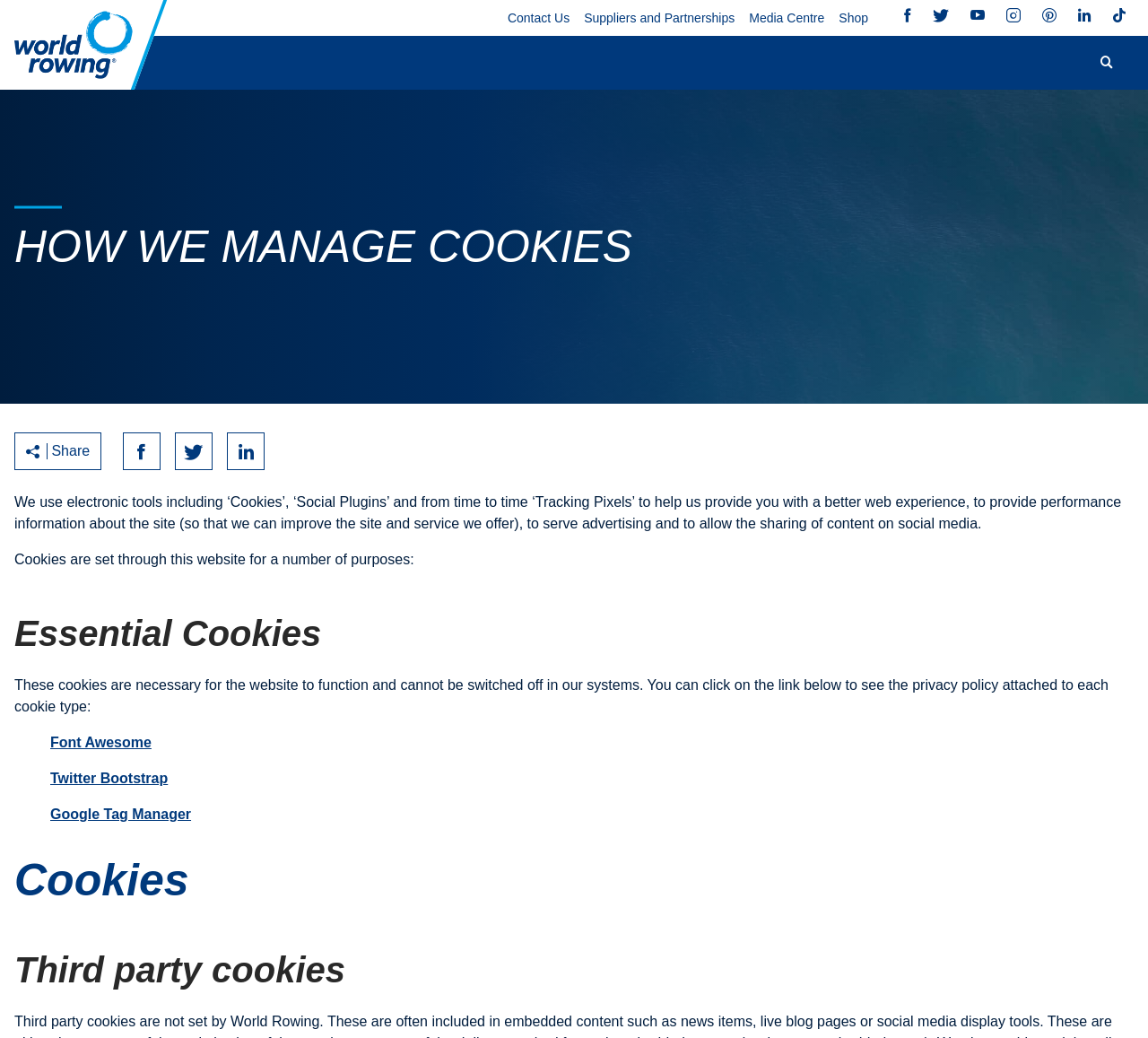Provide the bounding box coordinates of the HTML element described by the text: "How we manage Cookies".

[0.152, 0.417, 0.185, 0.453]